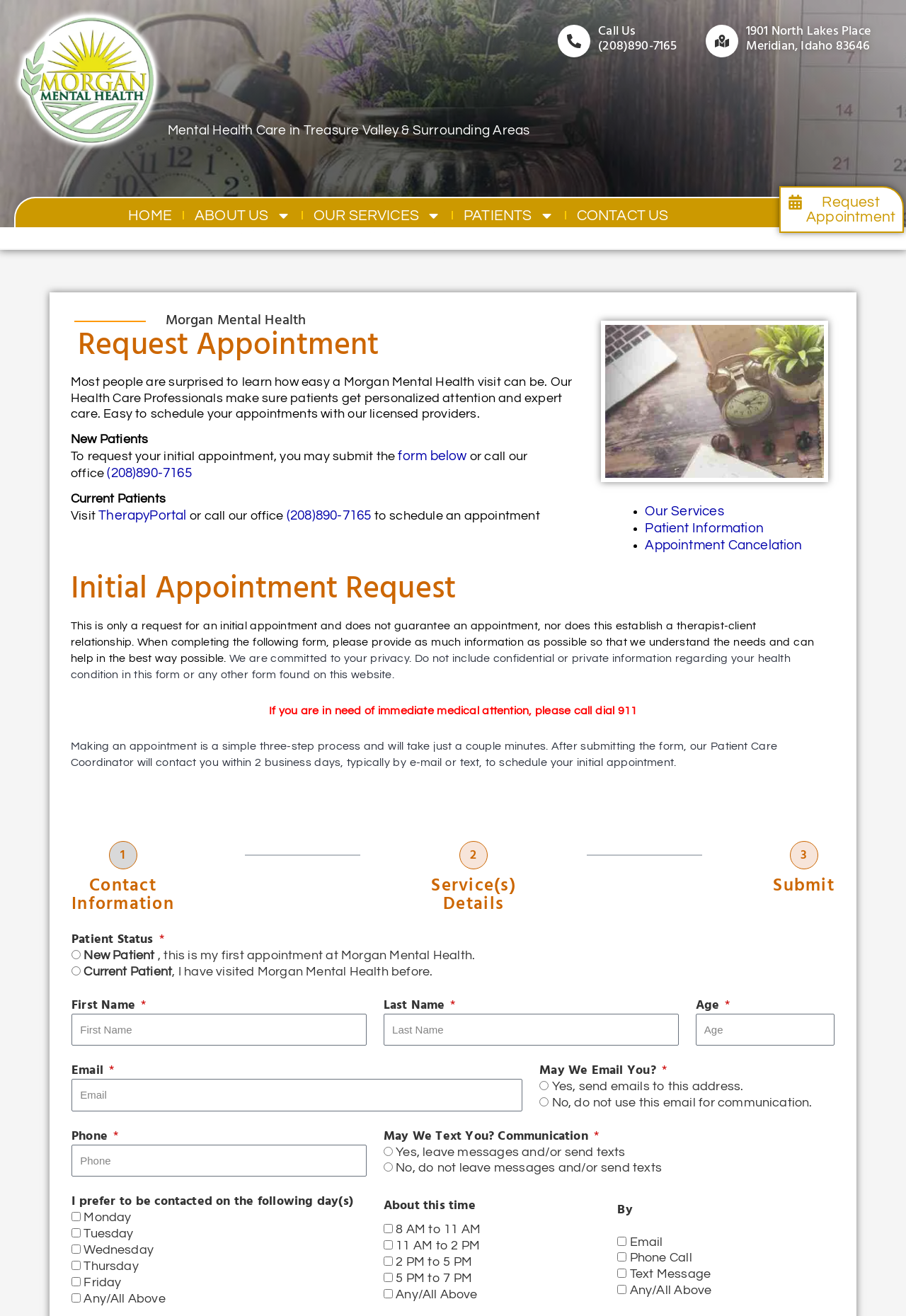Indicate the bounding box coordinates of the element that must be clicked to execute the instruction: "Call the phone number". The coordinates should be given as four float numbers between 0 and 1, i.e., [left, top, right, bottom].

[0.66, 0.027, 0.747, 0.042]